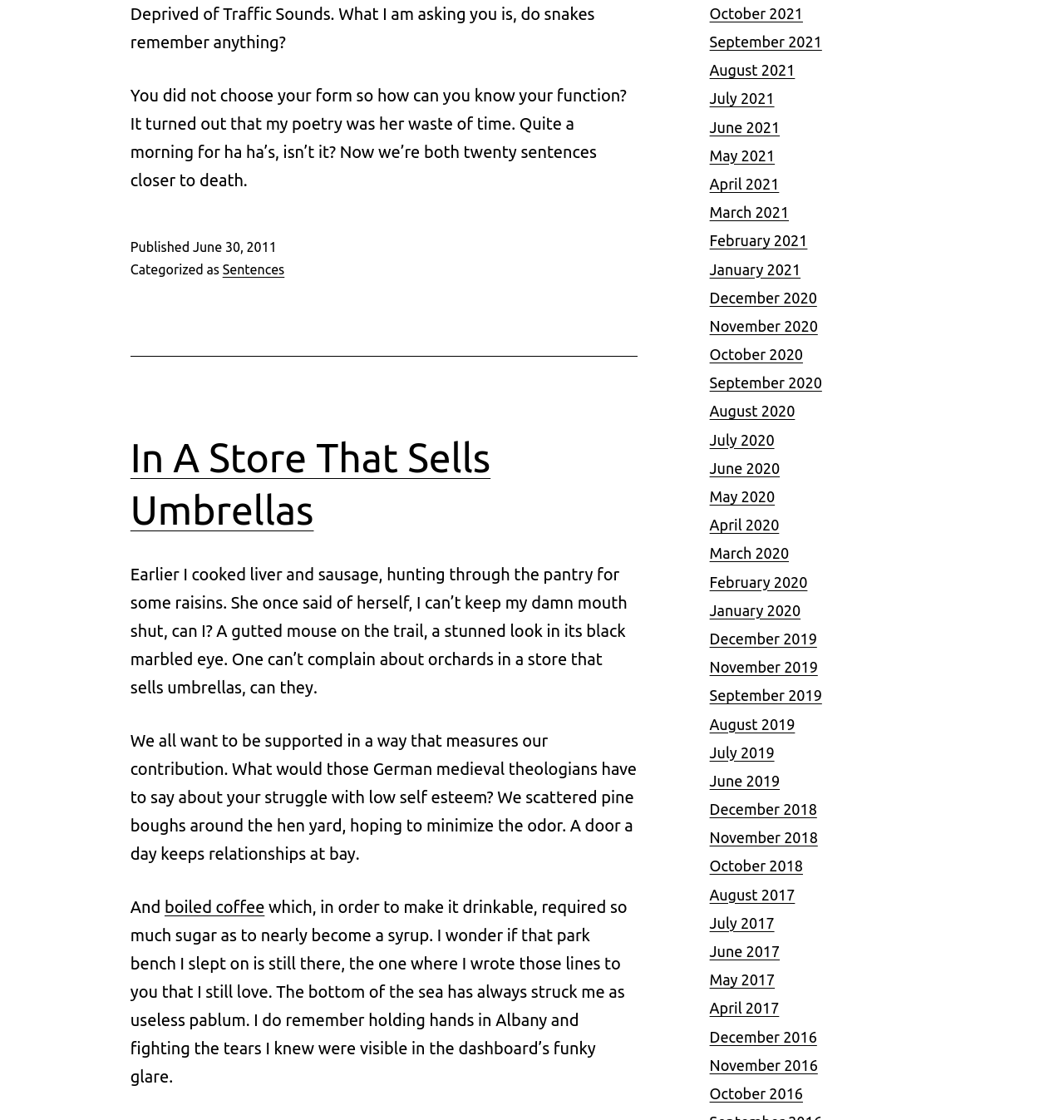Give a one-word or short-phrase answer to the following question: 
What is the category of the poem?

Sentences